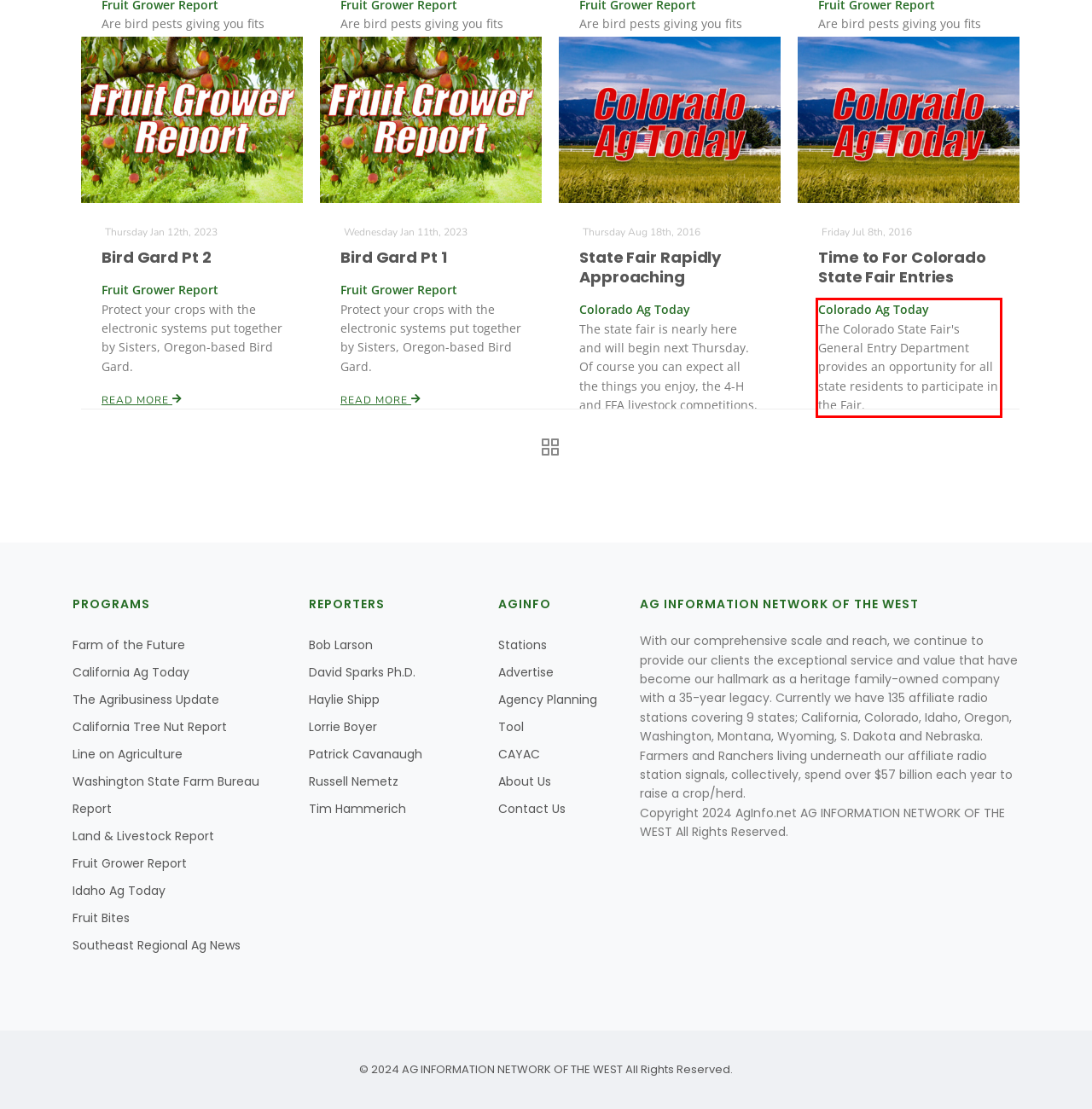With the provided screenshot of a webpage, locate the red bounding box and perform OCR to extract the text content inside it.

Colorado Ag Today The Colorado State Fair's General Entry Department provides an opportunity for all state residents to participate in the Fair.